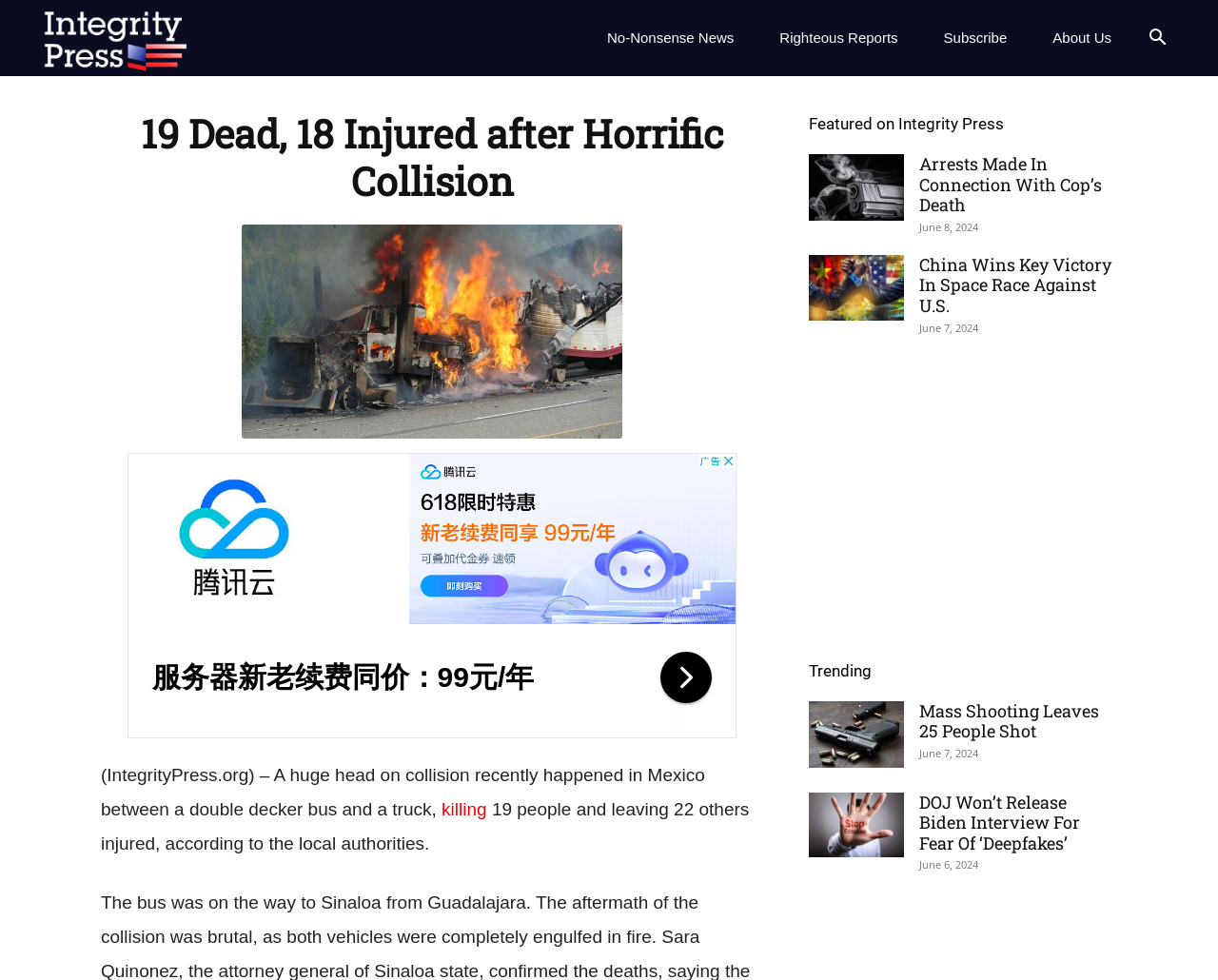Use one word or a short phrase to answer the question provided: 
What is the type of vehicle involved in the collision?

double decker bus and a truck